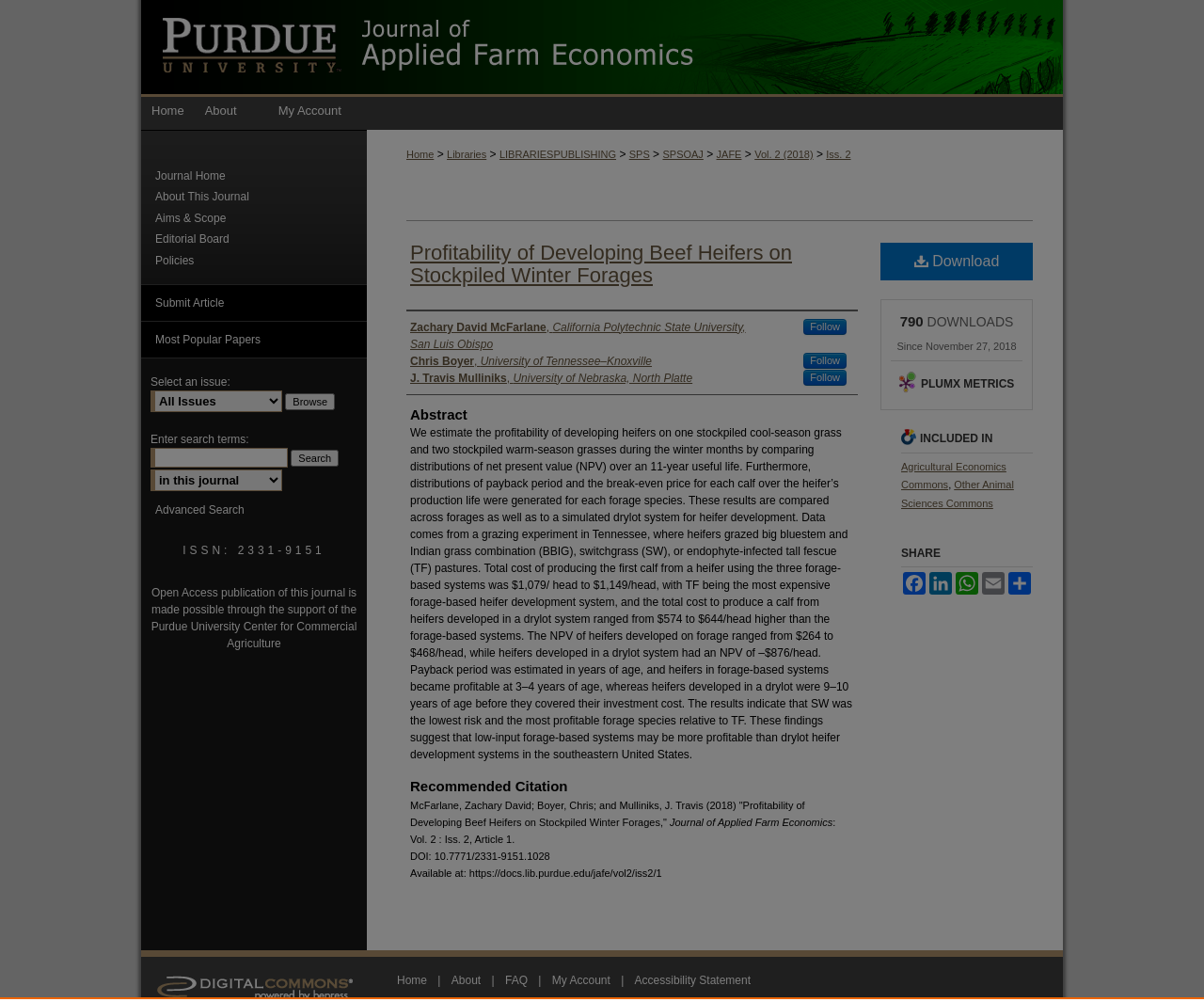Specify the bounding box coordinates of the area that needs to be clicked to achieve the following instruction: "Click the 'Menu' link".

[0.953, 0.0, 1.0, 0.047]